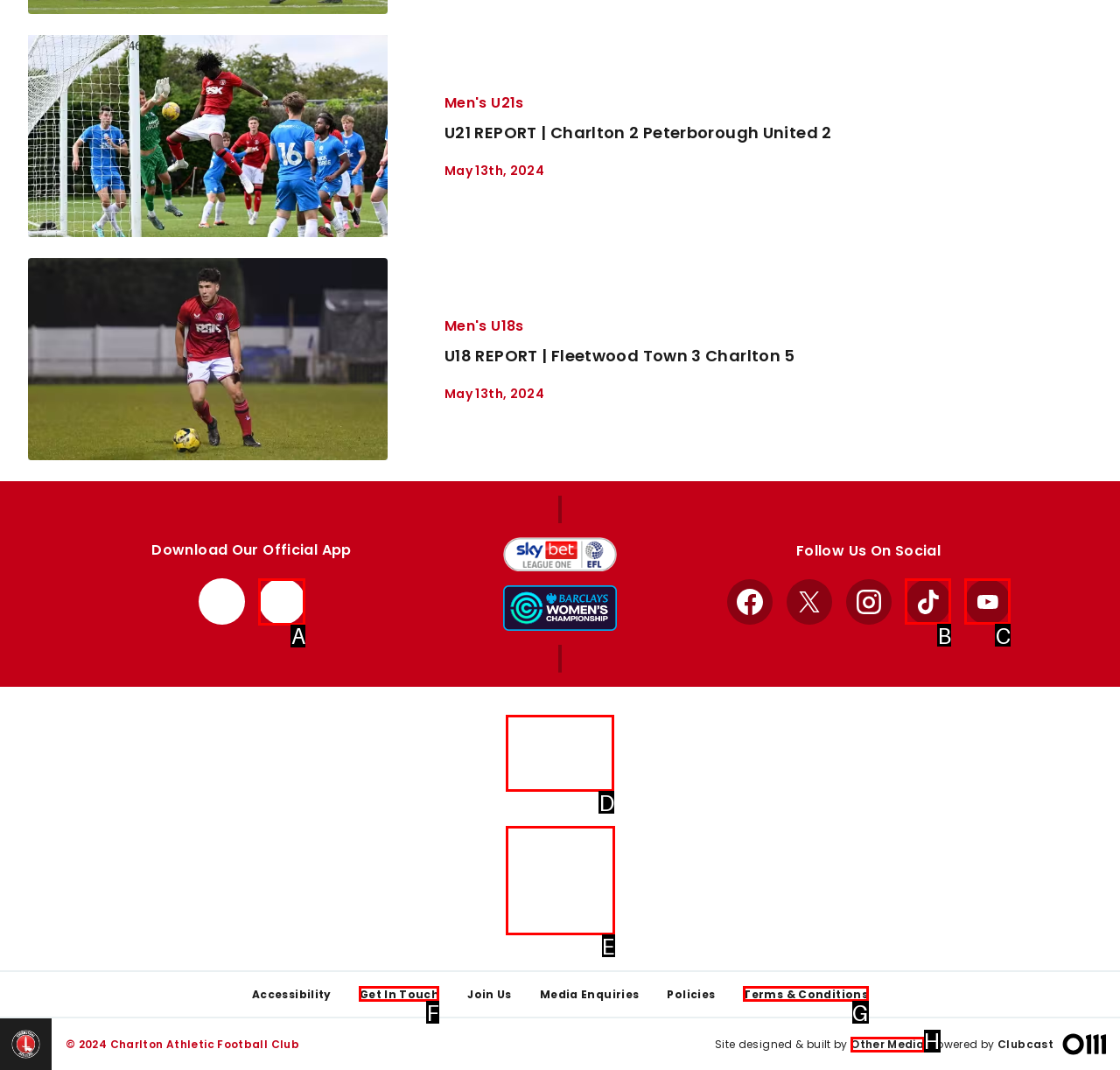Tell me which letter corresponds to the UI element that should be clicked to fulfill this instruction: Get in touch with the club
Answer using the letter of the chosen option directly.

F